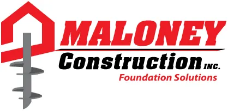What is the company's status?
Look at the image and answer with only one word or phrase.

Inc.